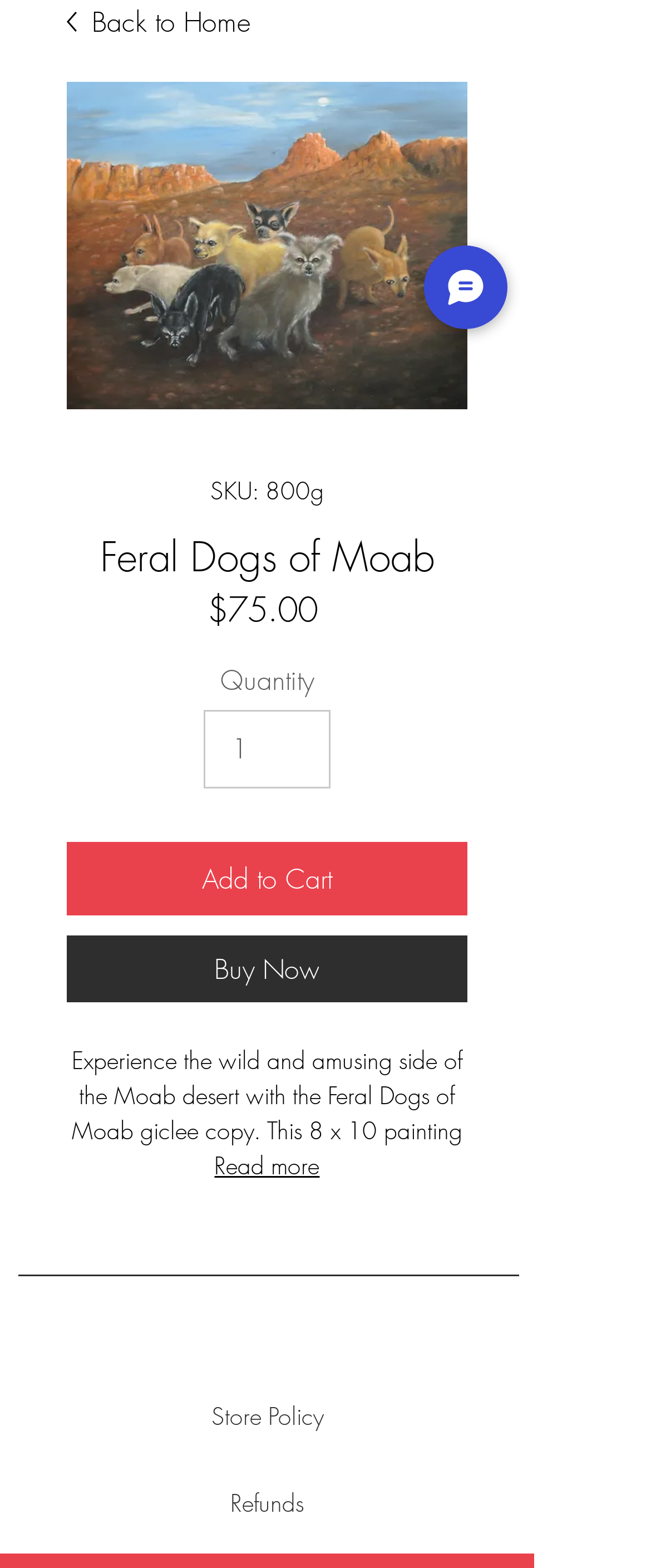Determine the bounding box coordinates in the format (top-left x, top-left y, bottom-right x, bottom-right y). Ensure all values are floating point numbers between 0 and 1. Identify the bounding box of the UI element described by: Add to Cart

[0.103, 0.536, 0.718, 0.583]